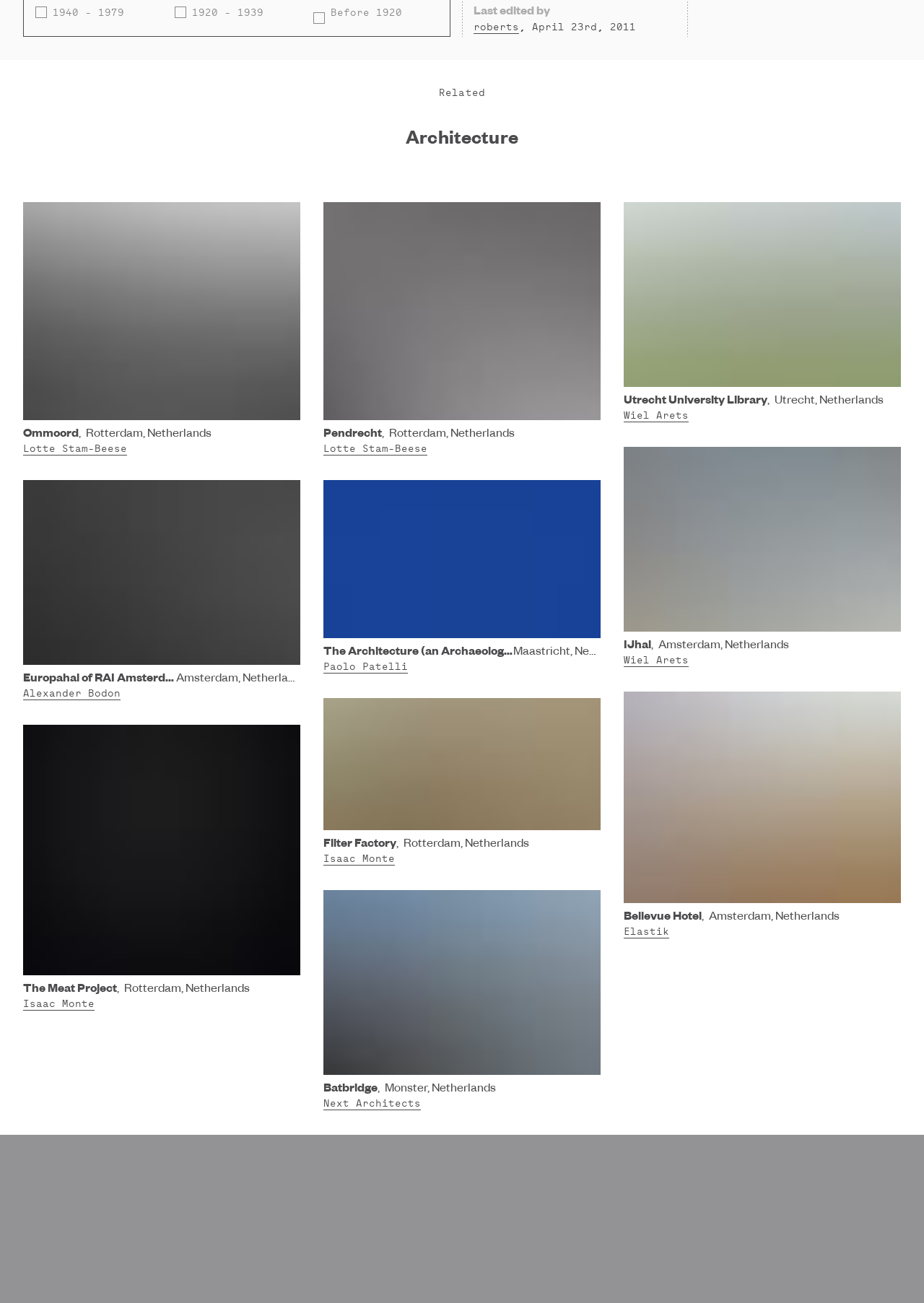Can you identify the bounding box coordinates of the clickable region needed to carry out this instruction: 'go to the page about Architecture'? The coordinates should be four float numbers within the range of 0 to 1, stated as [left, top, right, bottom].

[0.439, 0.1, 0.561, 0.116]